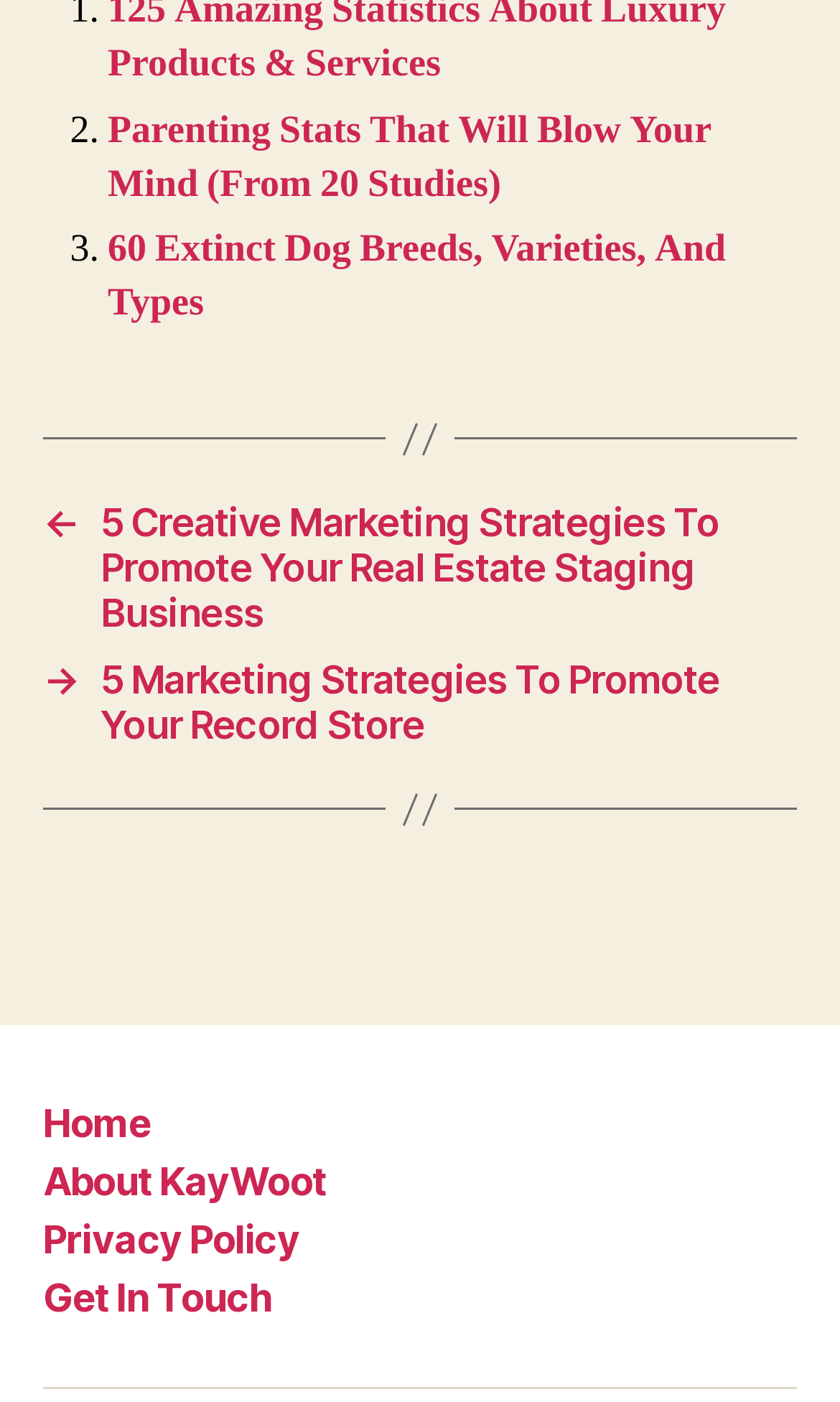Please identify the bounding box coordinates of the element's region that I should click in order to complete the following instruction: "View post about real estate staging business". The bounding box coordinates consist of four float numbers between 0 and 1, i.e., [left, top, right, bottom].

[0.051, 0.357, 0.949, 0.454]